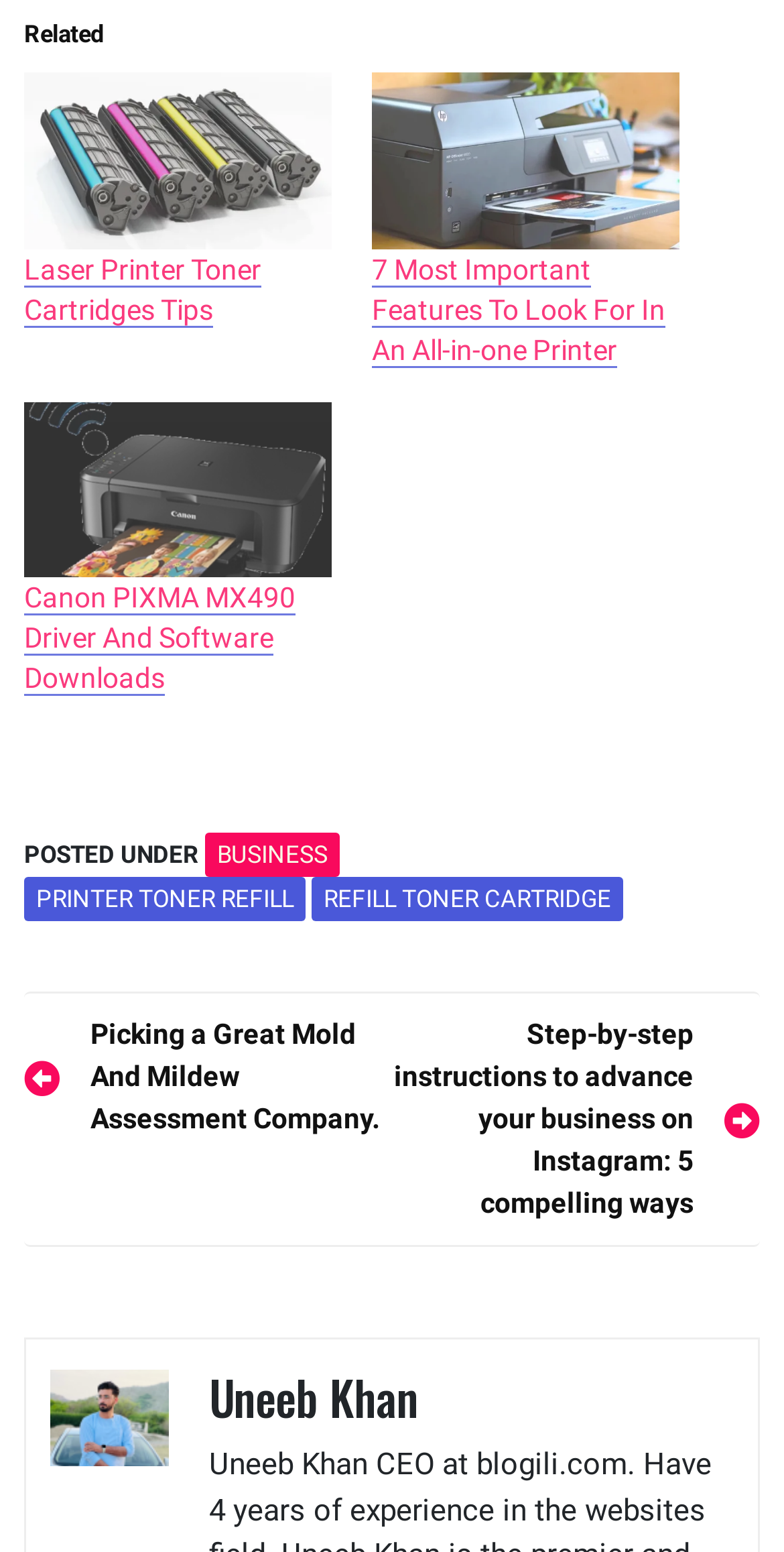Please answer the following query using a single word or phrase: 
What is the name of the author of the webpage?

Uneeb Khan